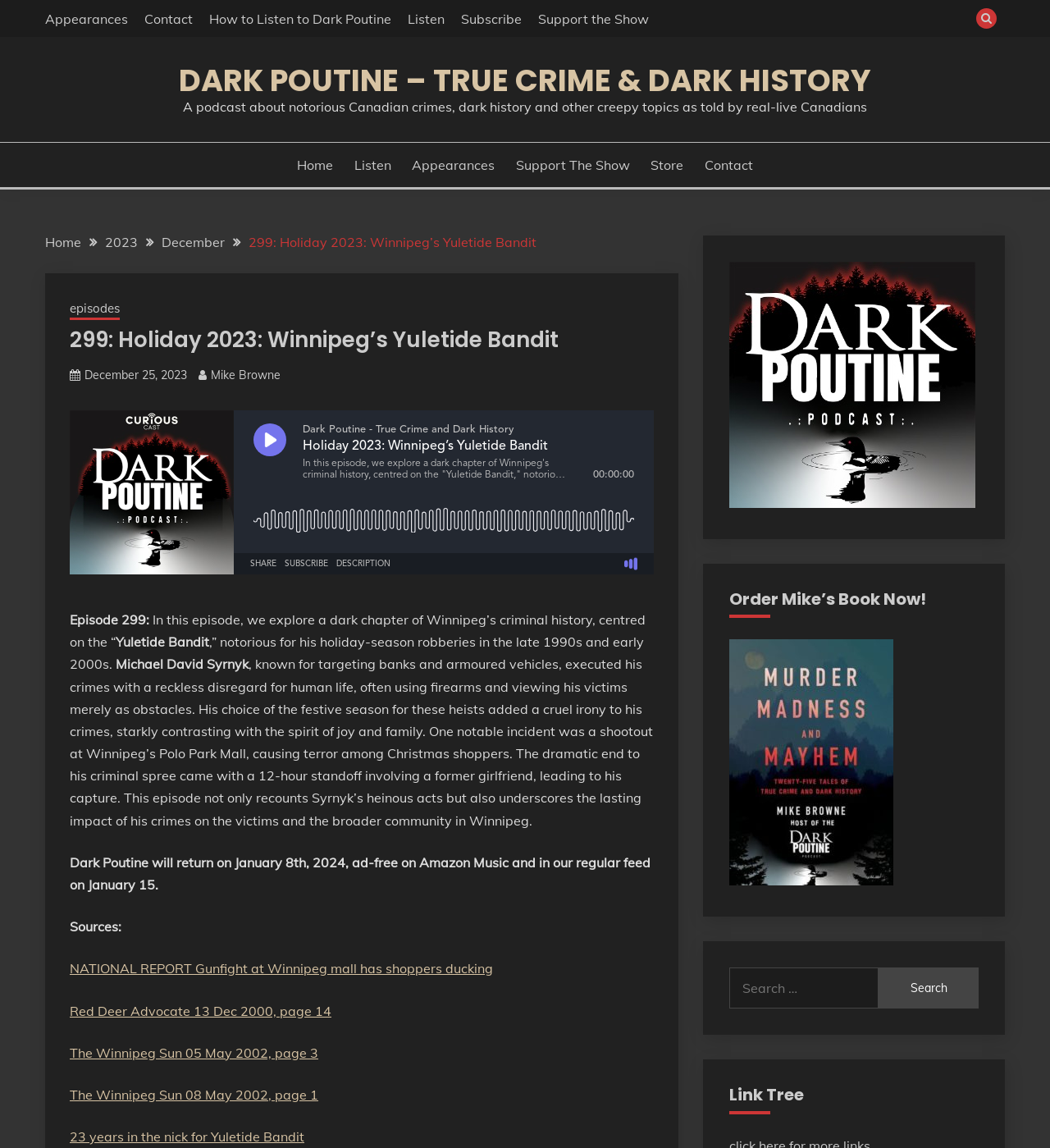What is the purpose of the search bar?
Could you give a comprehensive explanation in response to this question?

The purpose of the search bar can be inferred from its location and the static text 'Search for:' next to it, indicating that it is meant to search for episodes or topics related to the podcast.